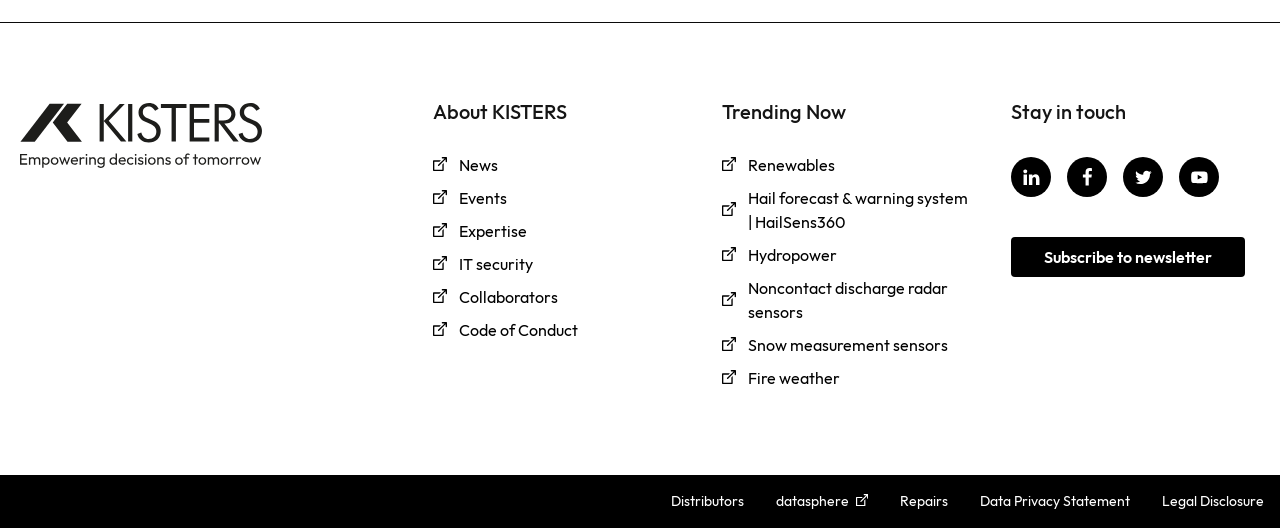What is the last link in the 'About KISTERS' section?
Examine the webpage screenshot and provide an in-depth answer to the question.

I looked at the links in the 'About KISTERS' section and found that the last link is 'Code of Conduct'.